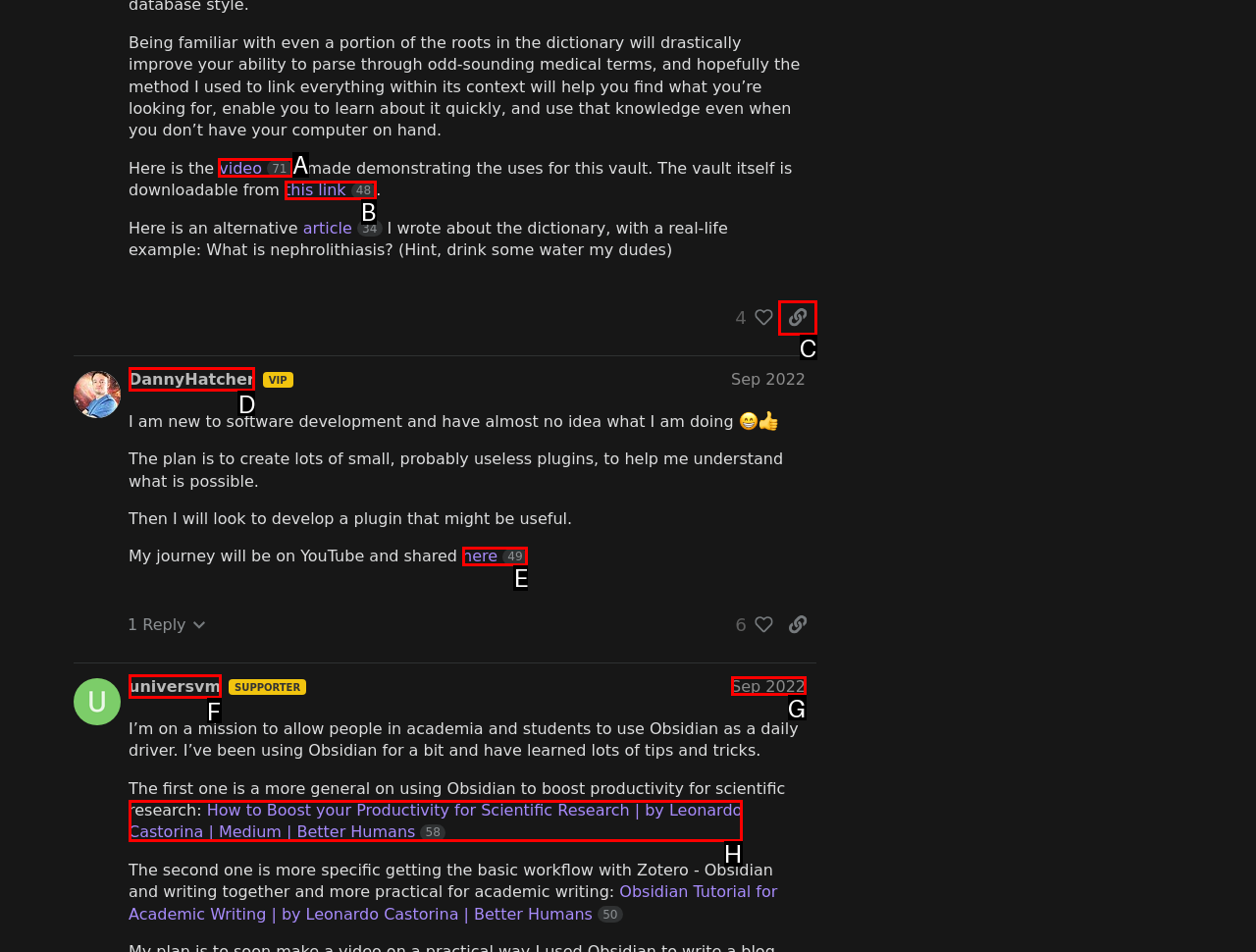Determine the letter of the UI element that you need to click to perform the task: Click the link to video 71.
Provide your answer with the appropriate option's letter.

A